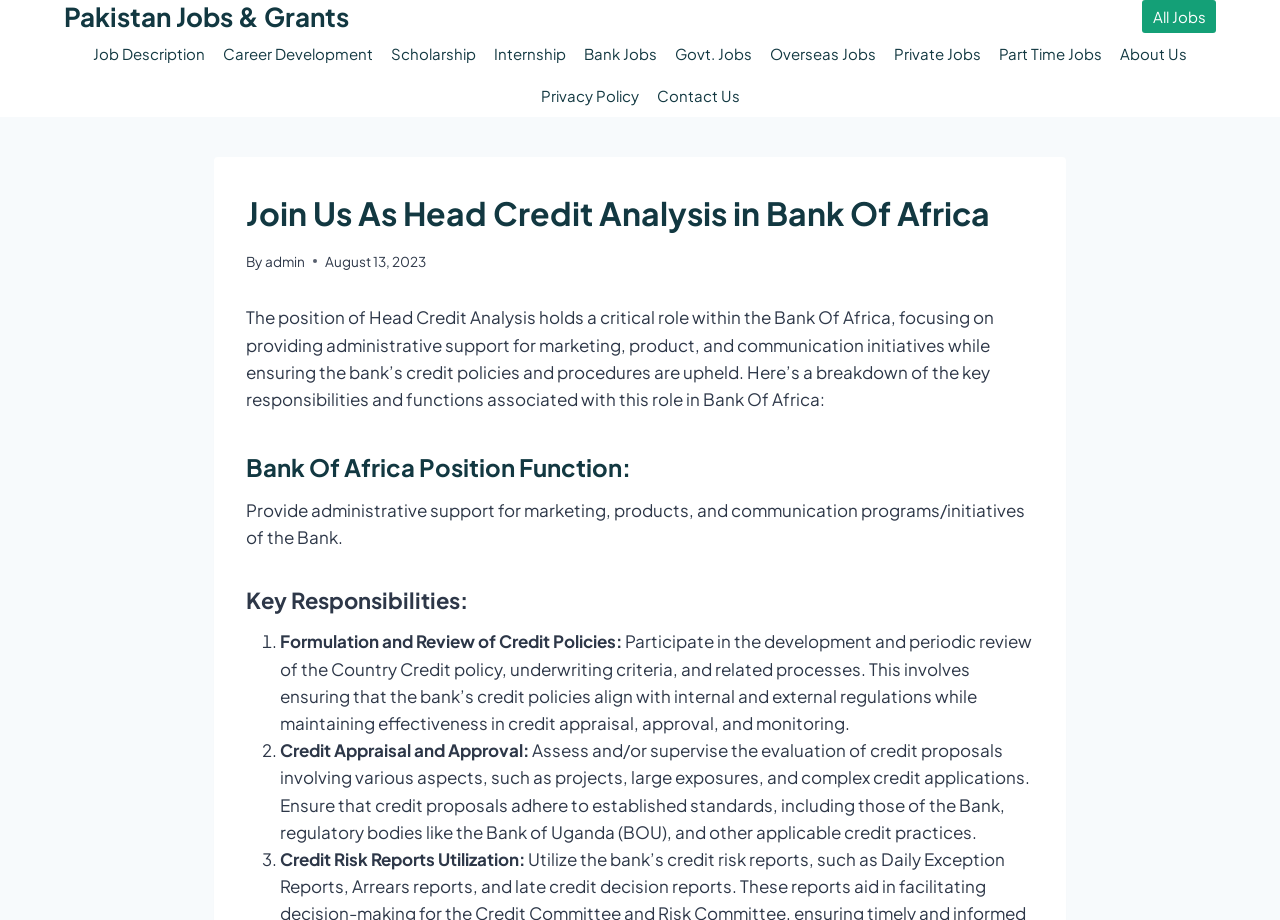Find the bounding box coordinates of the clickable region needed to perform the following instruction: "View Job Description". The coordinates should be provided as four float numbers between 0 and 1, i.e., [left, top, right, bottom].

[0.066, 0.036, 0.167, 0.082]